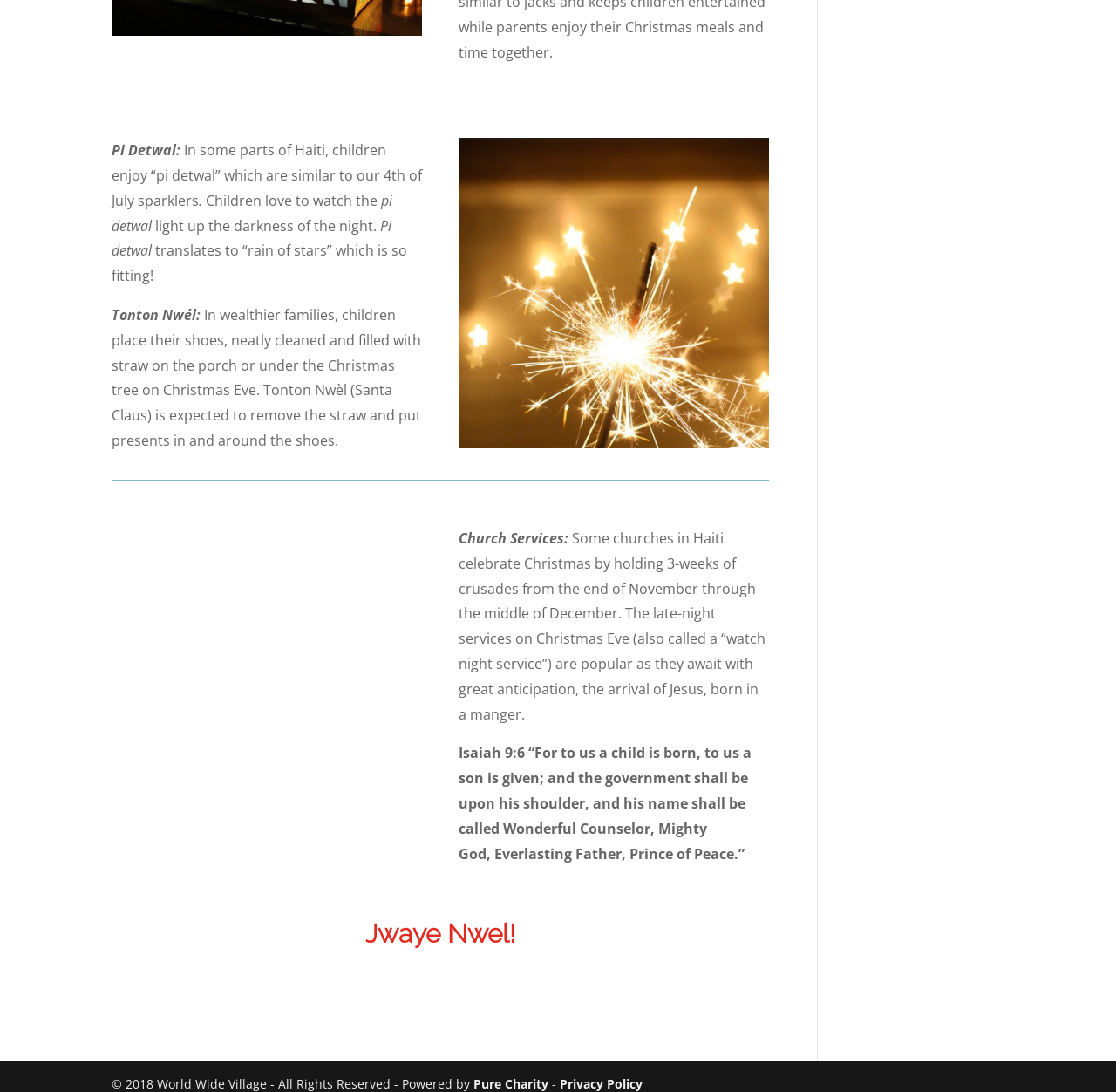What do children in wealthier families in Haiti do on Christmas Eve?
Based on the visual details in the image, please answer the question thoroughly.

According to the webpage, in wealthier families in Haiti, children place their shoes, neatly cleaned and filled with straw, on the porch or under the Christmas tree on Christmas Eve, expecting Tonton Nwèl (Santa Claus) to remove the straw and put presents in and around the shoes.